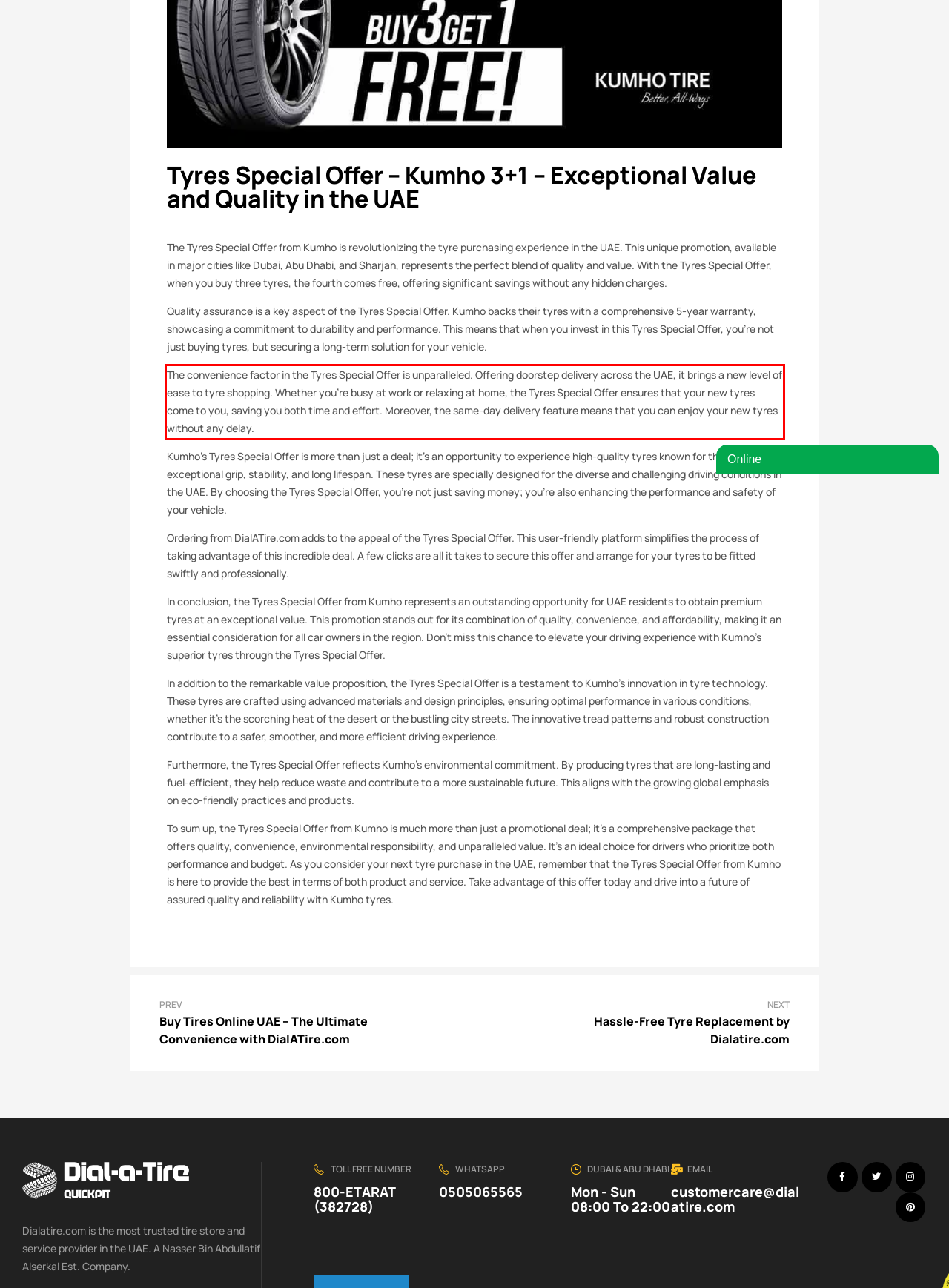Please use OCR to extract the text content from the red bounding box in the provided webpage screenshot.

The convenience factor in the Tyres Special Offer is unparalleled. Offering doorstep delivery across the UAE, it brings a new level of ease to tyre shopping. Whether you’re busy at work or relaxing at home, the Tyres Special Offer ensures that your new tyres come to you, saving you both time and effort. Moreover, the same-day delivery feature means that you can enjoy your new tyres without any delay.